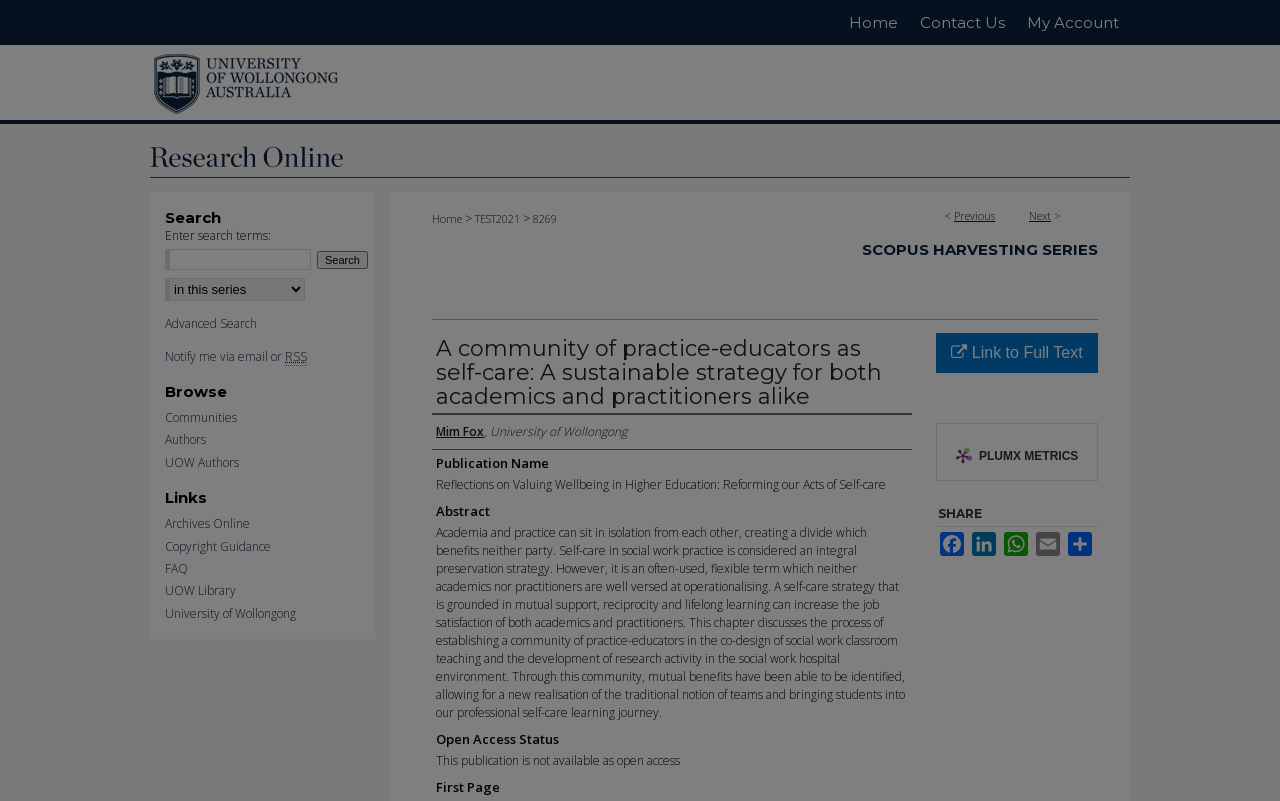Show the bounding box coordinates of the region that should be clicked to follow the instruction: "Contact us."

[0.71, 0.0, 0.794, 0.056]